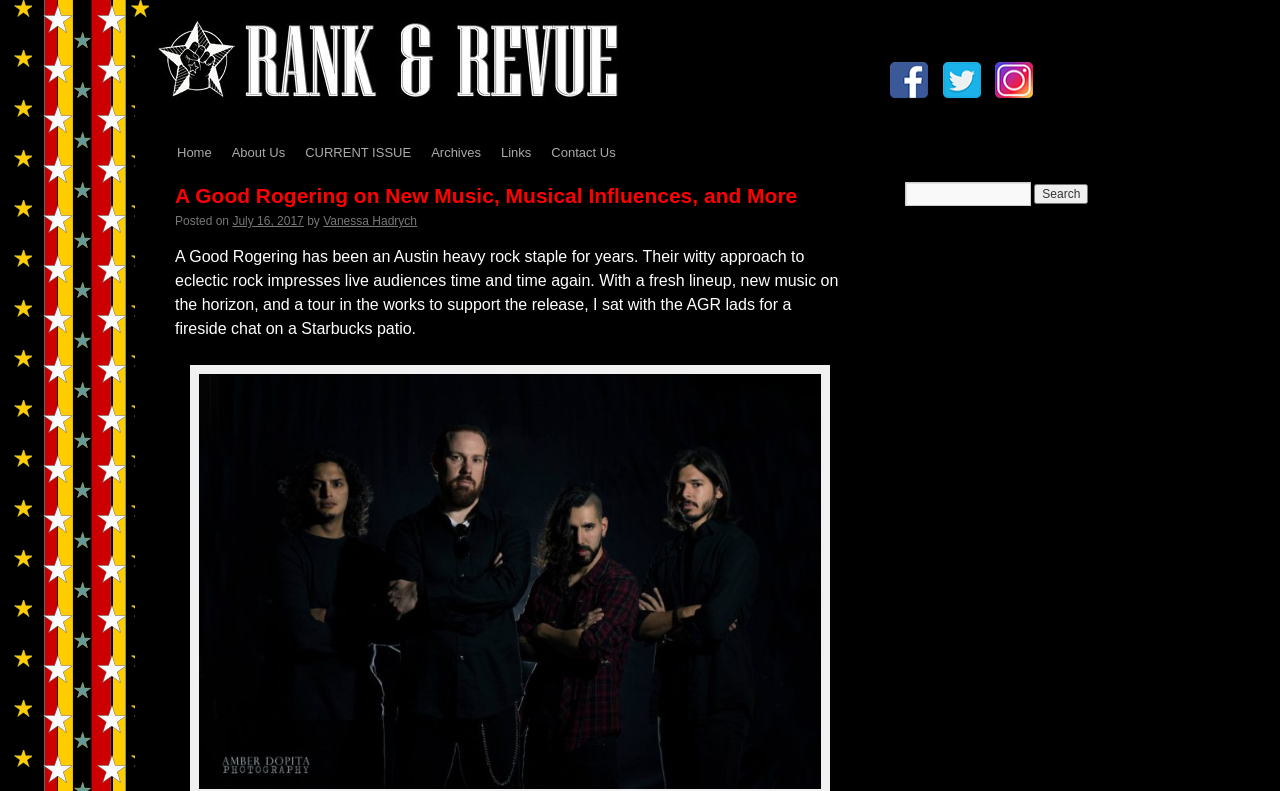Summarize the contents and layout of the webpage in detail.

The webpage appears to be an article from Rank and Revue Magazine, with the title "A Good Rogering on New Music, Musical Influences, and More". At the top left, there is a logo of Rank and Revue Magazine, which is an image linked to the magazine's homepage. To the right of the logo, there are three more identical images of the magazine's logo, each linked to the same homepage.

Below the logo, there is a navigation menu with links to "Home", "About Us", "CURRENT ISSUE", "Archives", "Links", and "Contact Us". 

The main content of the article starts with a heading that matches the title of the webpage. Below the heading, there is a publication date "July 16, 2017" and the author's name "Vanessa Hadrych". The article's text is a lengthy paragraph that discusses the band A Good Rogering, their music, and an interview with the band members.

On the right side of the webpage, there is a search box with a text input field and a "Search" button.